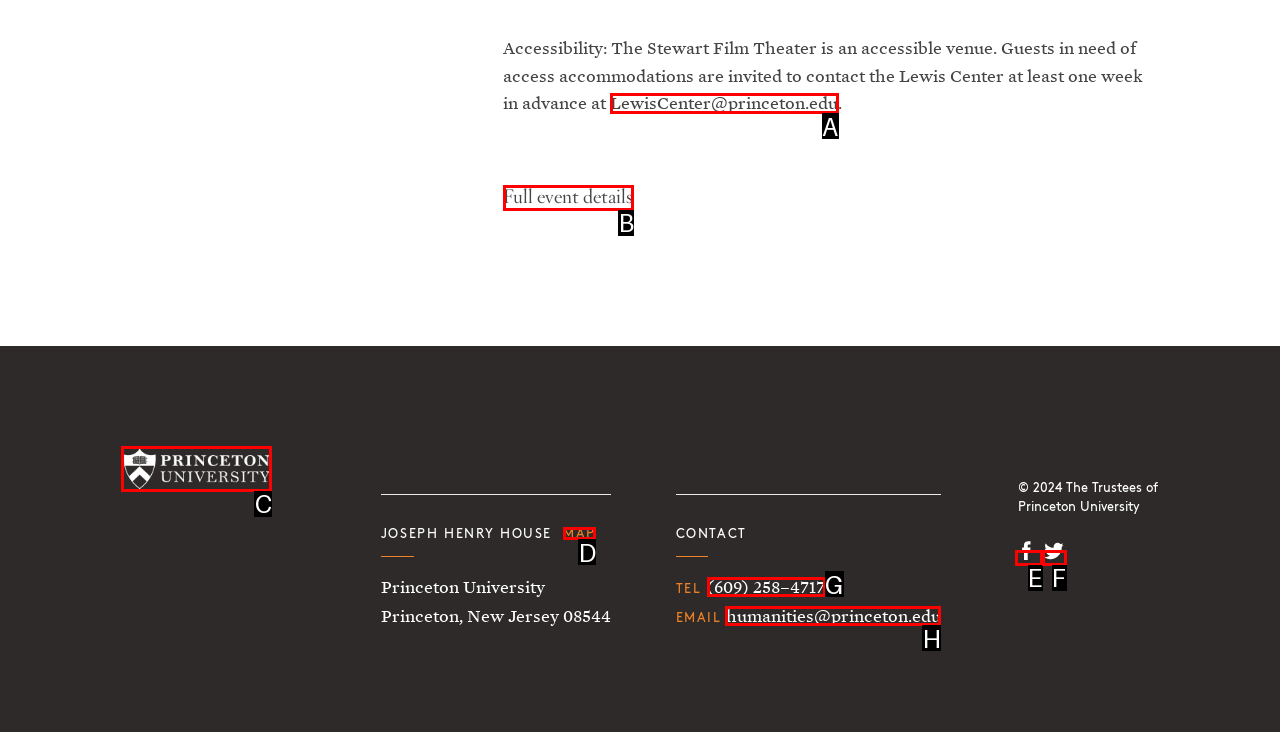Tell me which one HTML element you should click to complete the following task: View full event details
Answer with the option's letter from the given choices directly.

B